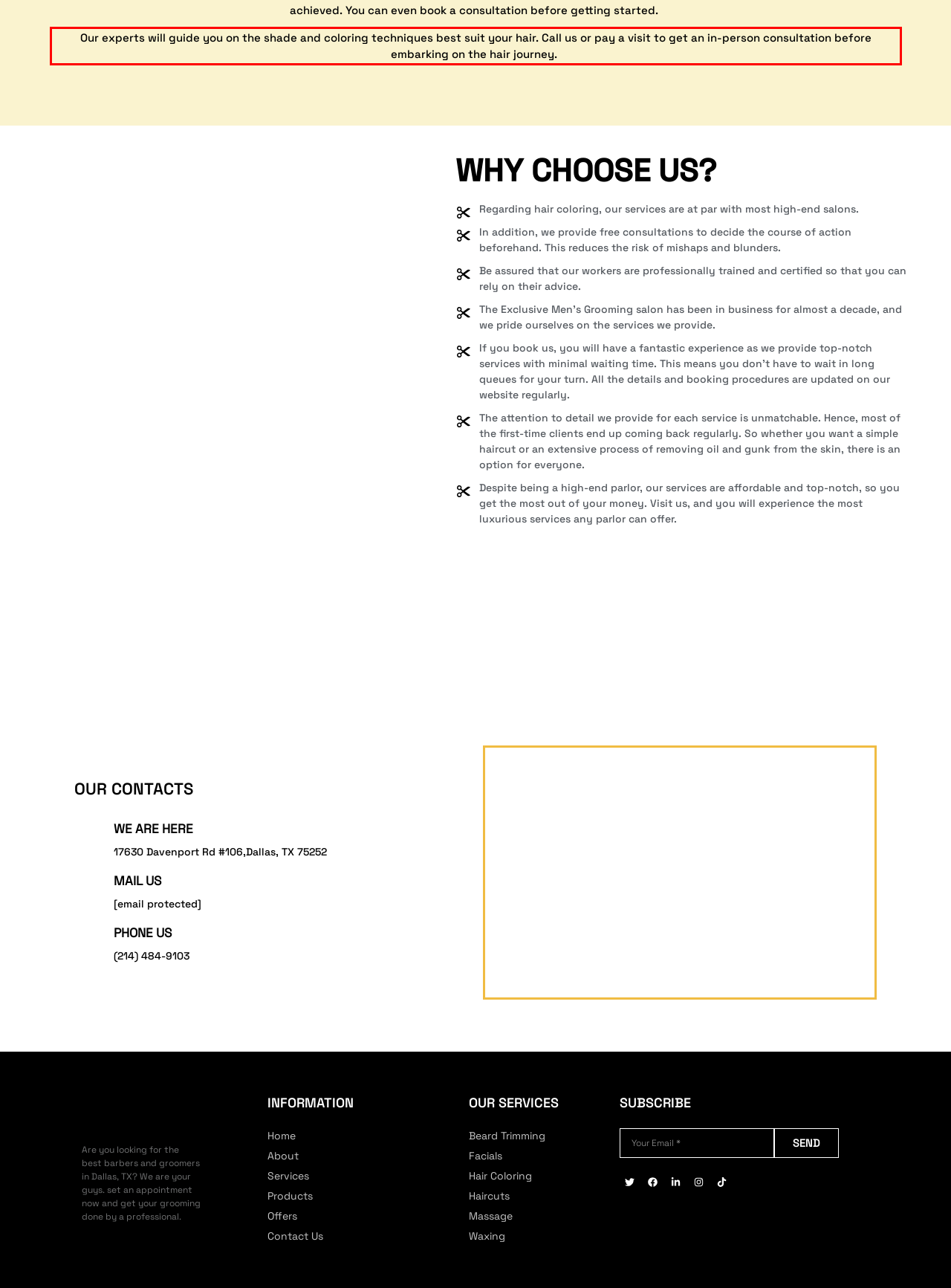Given a screenshot of a webpage containing a red rectangle bounding box, extract and provide the text content found within the red bounding box.

Our experts will guide you on the shade and coloring techniques best suit your hair. Call us or pay a visit to get an in-person consultation before embarking on the hair journey.